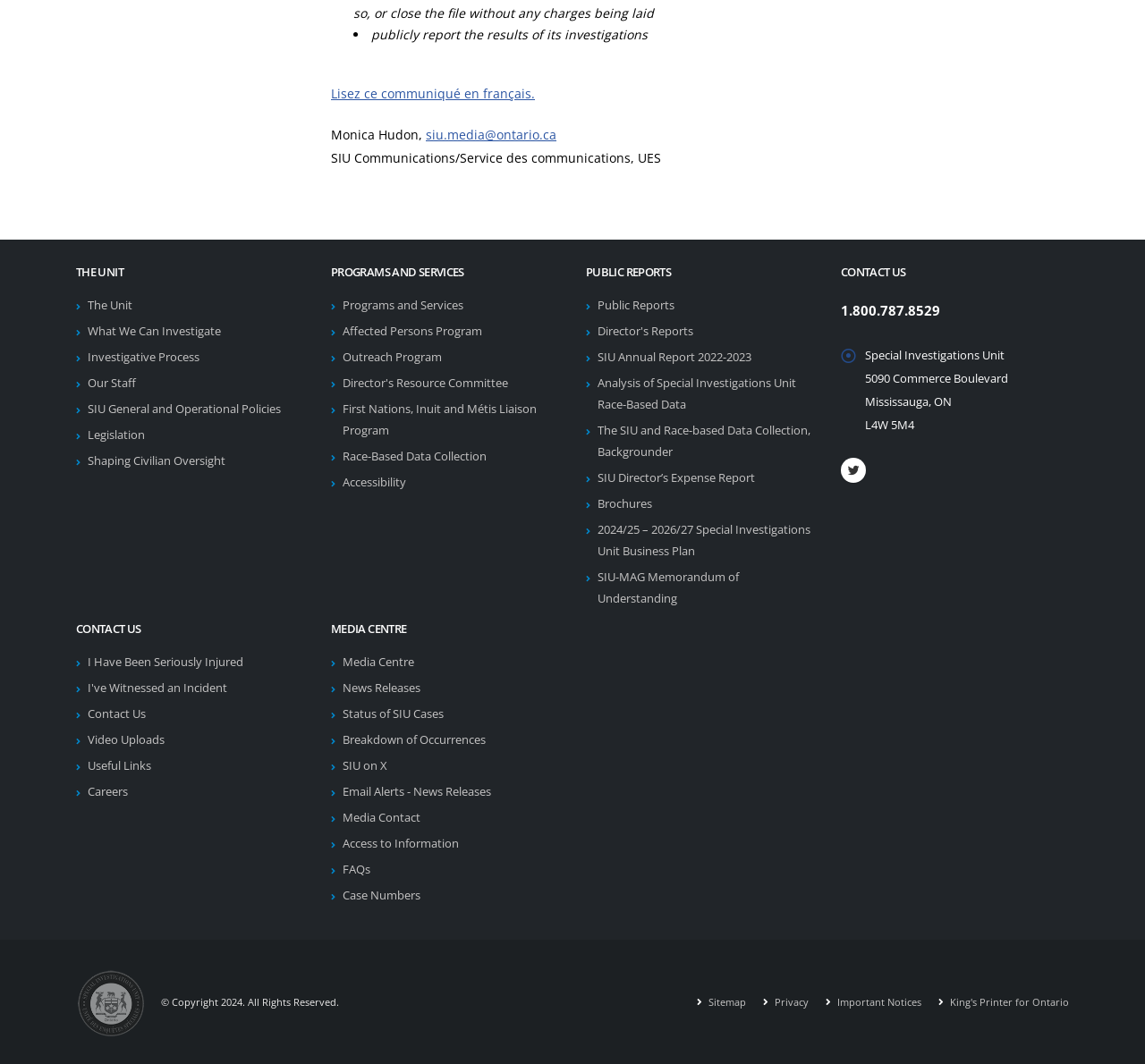Determine the bounding box coordinates of the clickable element necessary to fulfill the instruction: "Click on the 'Manleuana' link". Provide the coordinates as four float numbers within the 0 to 1 range, i.e., [left, top, right, bottom].

None